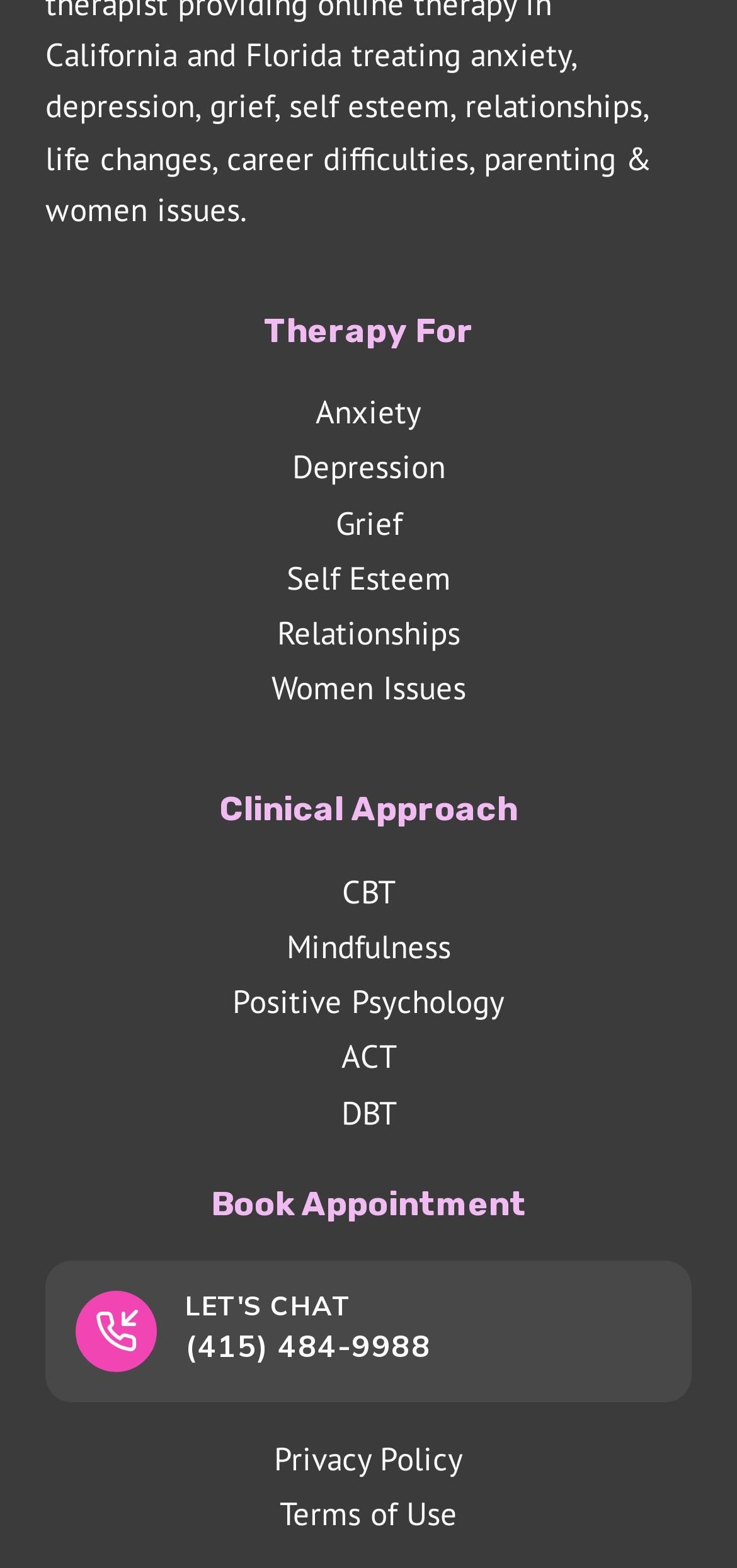Please locate the UI element described by "Terms of Use" and provide its bounding box coordinates.

[0.379, 0.953, 0.621, 0.979]